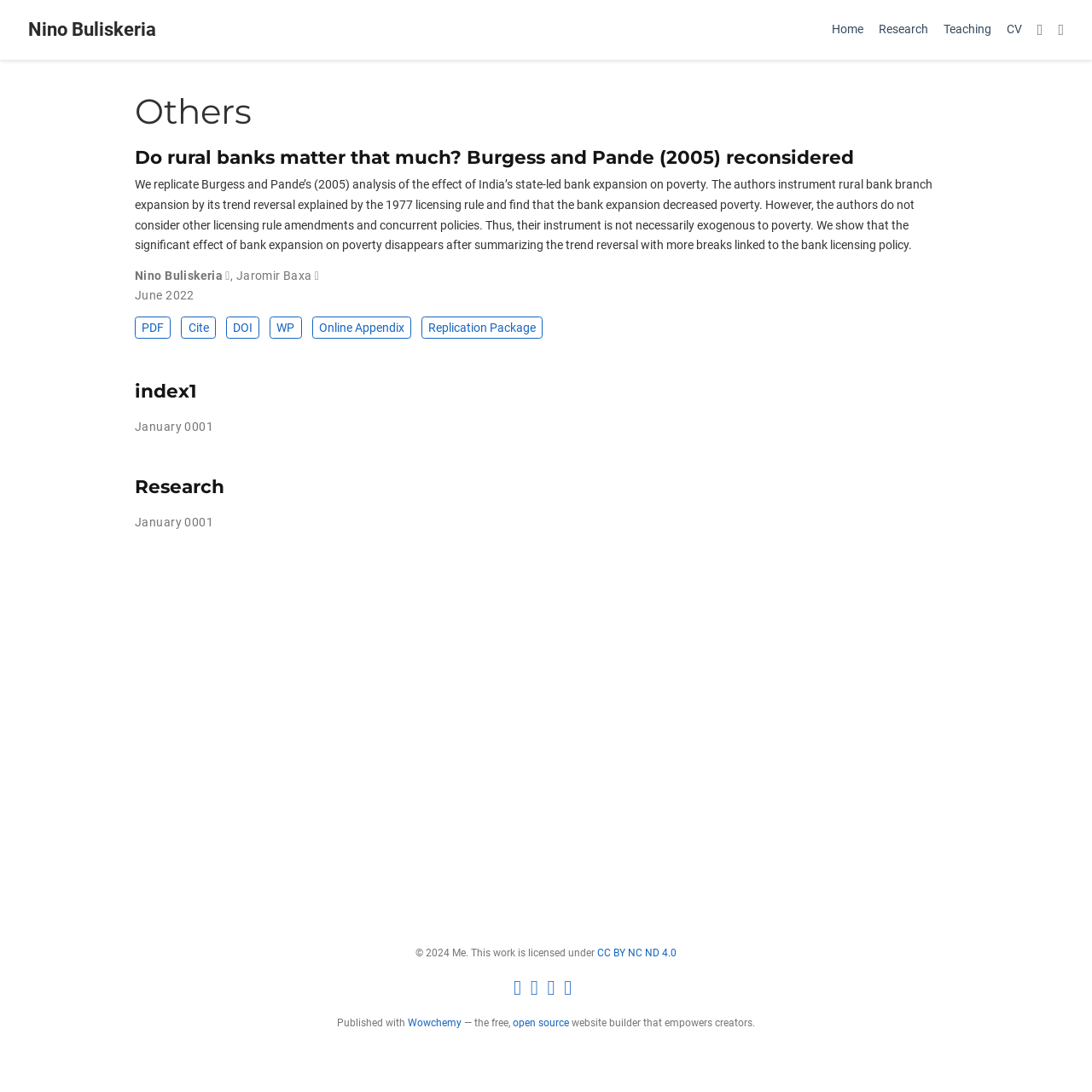Pinpoint the bounding box coordinates of the area that must be clicked to complete this instruction: "Download the PDF of the research paper".

[0.123, 0.29, 0.157, 0.31]